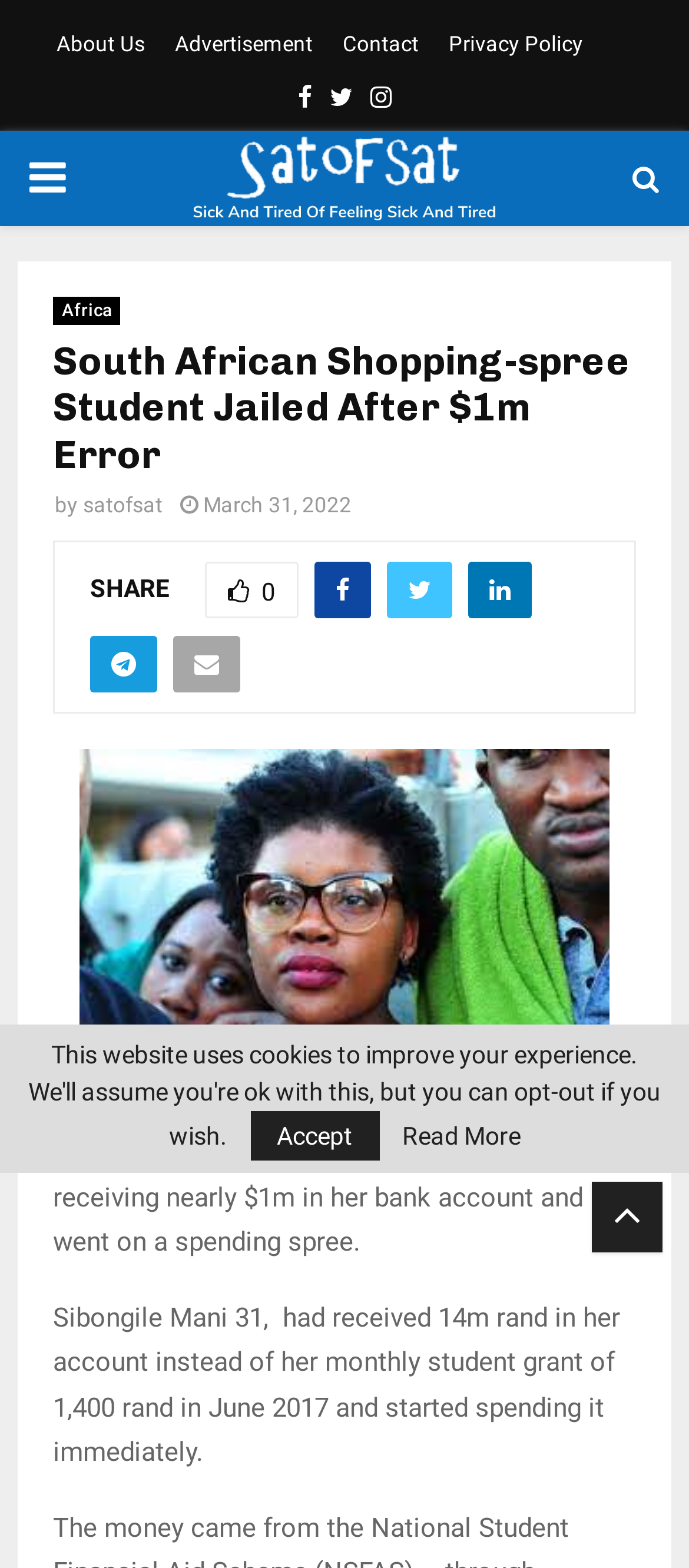Predict the bounding box coordinates for the UI element described as: "Instagram". The coordinates should be four float numbers between 0 and 1, presented as [left, top, right, bottom].

[0.537, 0.045, 0.568, 0.079]